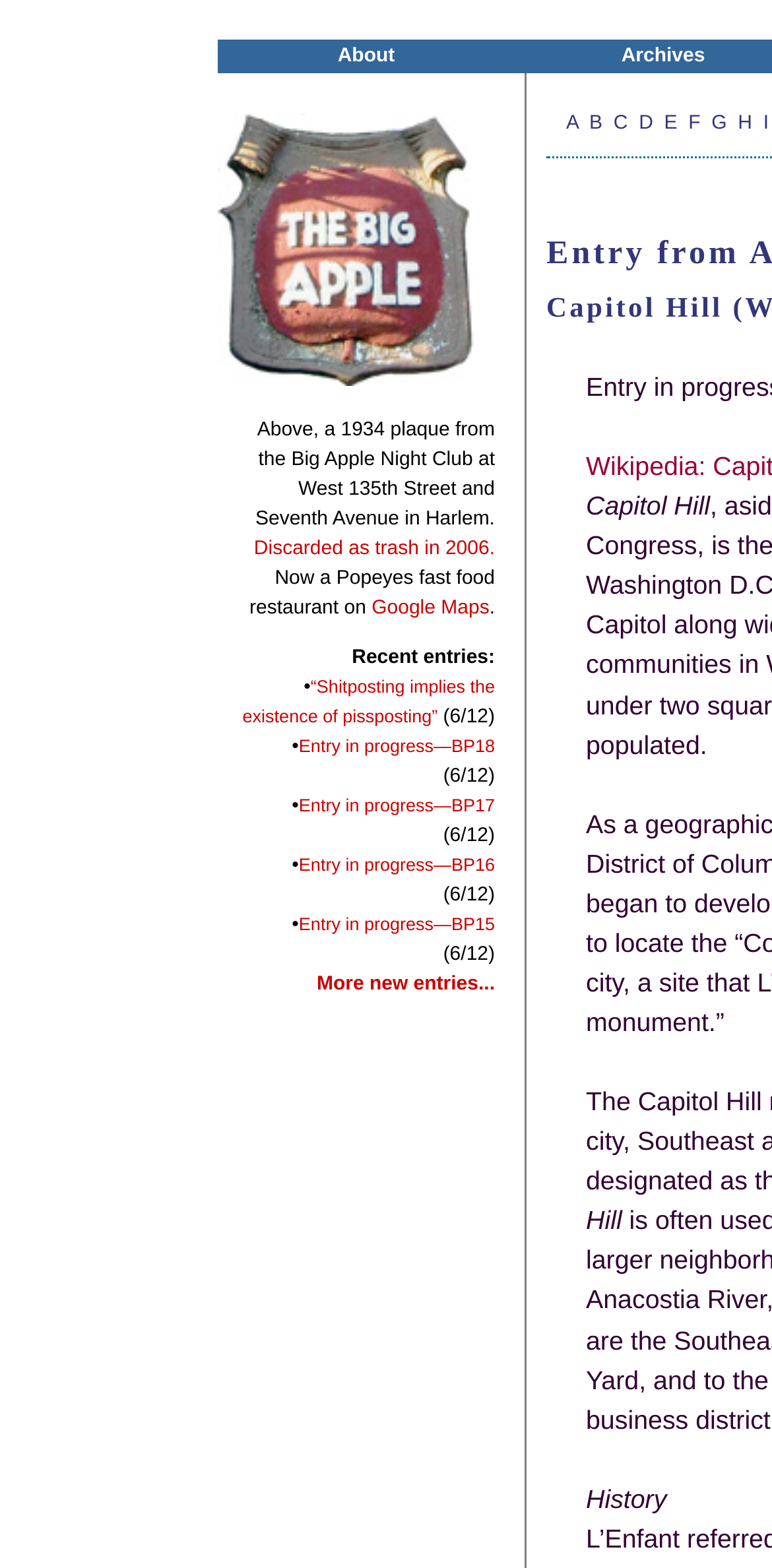Show the bounding box coordinates for the element that needs to be clicked to execute the following instruction: "Read the 'Recent entries' section". Provide the coordinates in the form of four float numbers between 0 and 1, i.e., [left, top, right, bottom].

[0.456, 0.413, 0.641, 0.427]